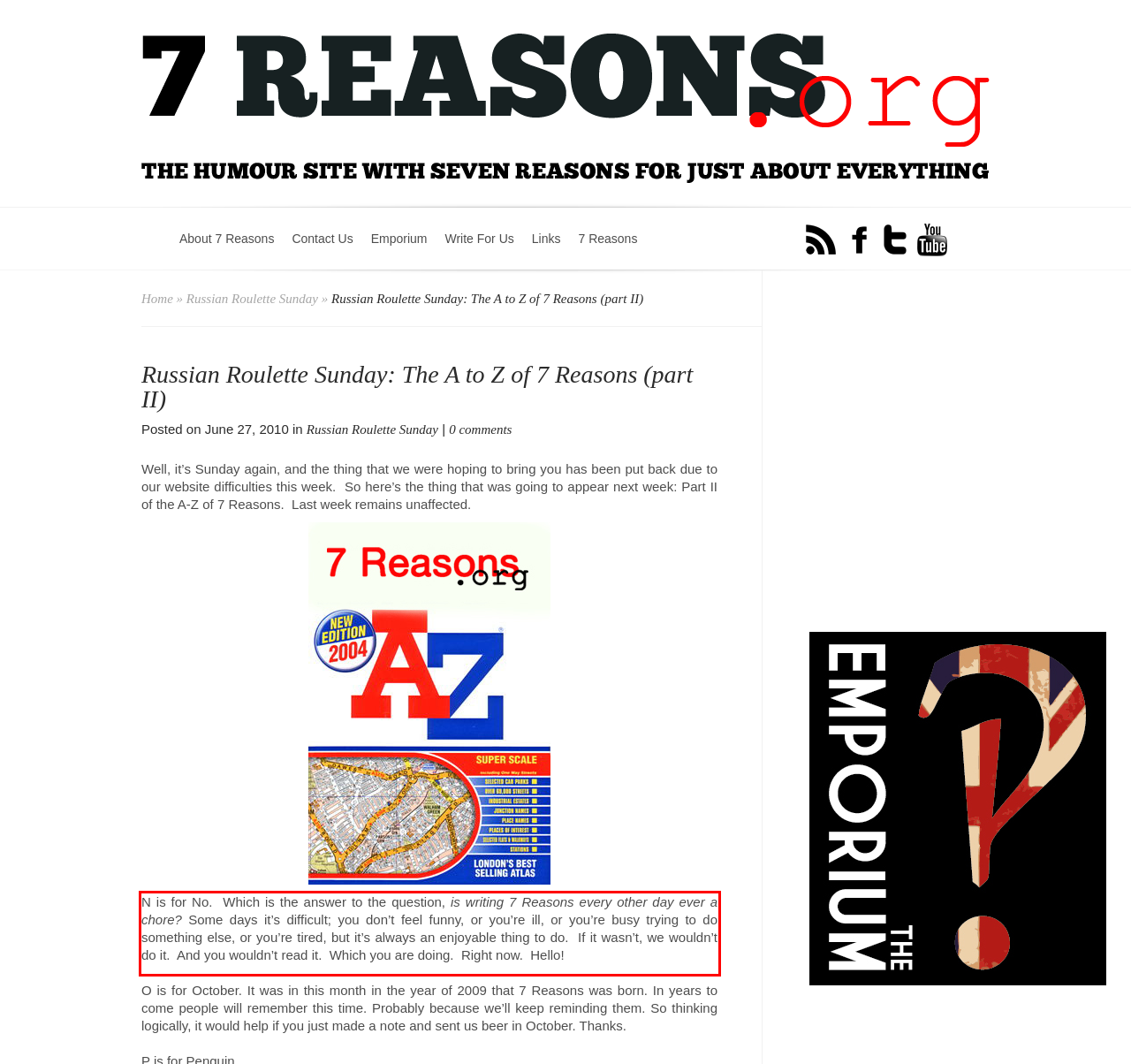The screenshot you have been given contains a UI element surrounded by a red rectangle. Use OCR to read and extract the text inside this red rectangle.

N is for No. Which is the answer to the question, is writing 7 Reasons every other day ever a chore? Some days it’s difficult; you don’t feel funny, or you’re ill, or you’re busy trying to do something else, or you’re tired, but it’s always an enjoyable thing to do. If it wasn’t, we wouldn’t do it. And you wouldn’t read it. Which you are doing. Right now. Hello!